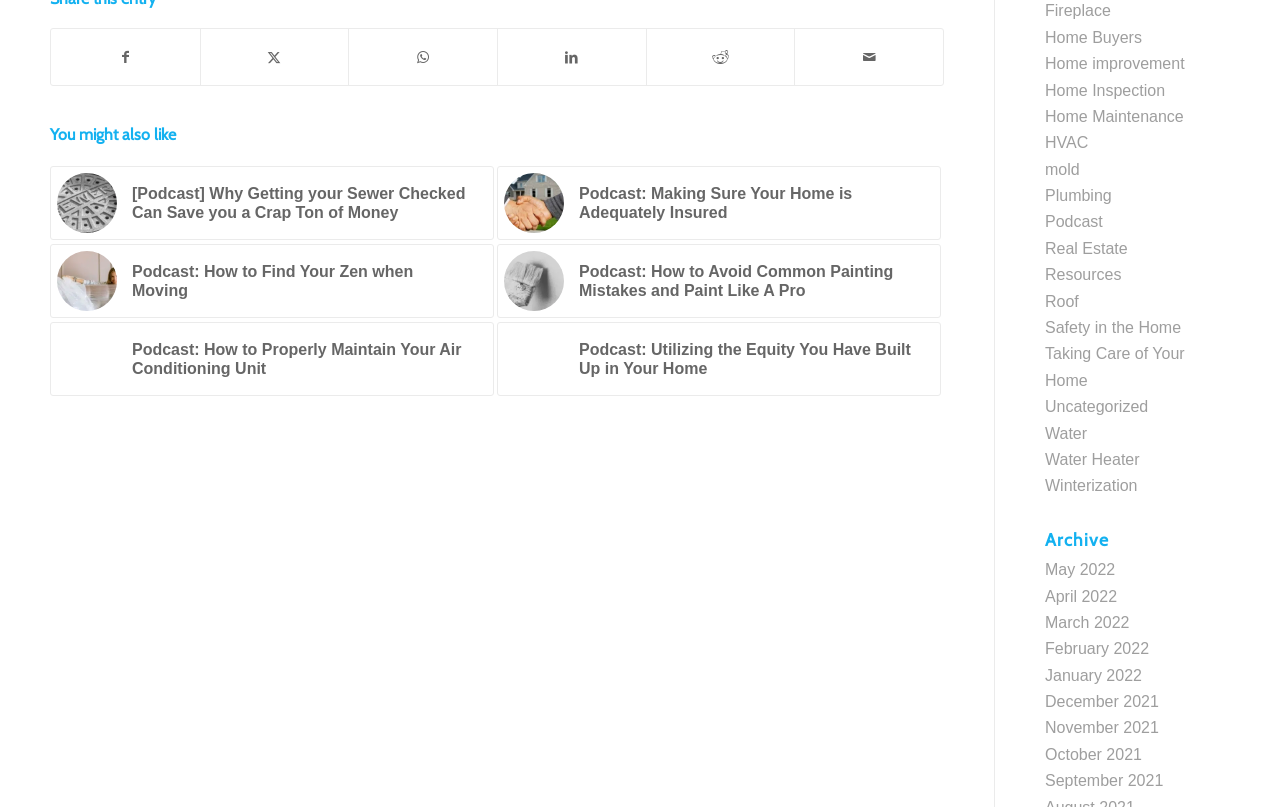Please find the bounding box for the following UI element description. Provide the coordinates in (top-left x, top-left y, bottom-right x, bottom-right y) format, with values between 0 and 1: Taking Care of Your Home

[0.816, 0.428, 0.926, 0.482]